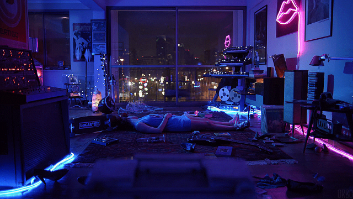Explain in detail what you see in the image.

In the dimly lit space of a modern apartment, a striking atmosphere is created by vibrant neon lights in hues of pink and blue. The room is filled with an eclectic mix of furniture and decor, featuring a vintage turntable and various records scattered across the floor. A person lies on the ground, seemingly in a relaxed state, amidst the chaos of clothes and belongings scattered around, suggesting a recent move or a moment of introspection. The expansive window reveals a city skyline illuminated by the soft glow of urban lights, further enhancing the contrast between the lively outside world and the intimate, somewhat cluttered interior. This image captures the blend of excitement and overwhelm that often accompanies moving, reflective of the emotional journey that comes with starting fresh in a new space.